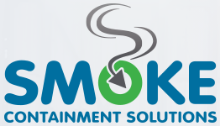What is the concept suggested by the stylized smoke swirl?
Please use the image to provide a one-word or short phrase answer.

Movement and containment